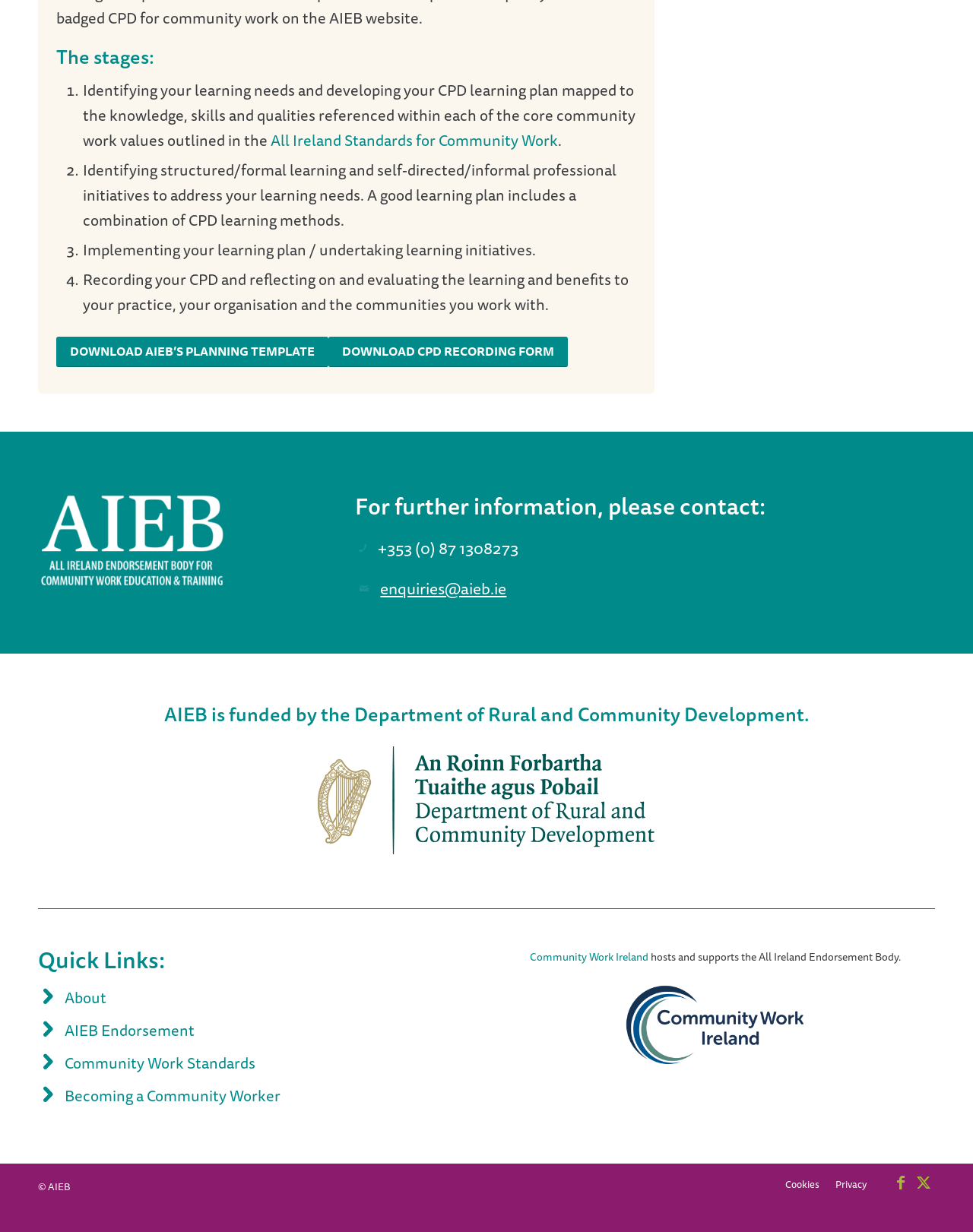Please determine the bounding box coordinates of the element to click in order to execute the following instruction: "Visit Community Work Ireland". The coordinates should be four float numbers between 0 and 1, specified as [left, top, right, bottom].

[0.545, 0.77, 0.667, 0.783]